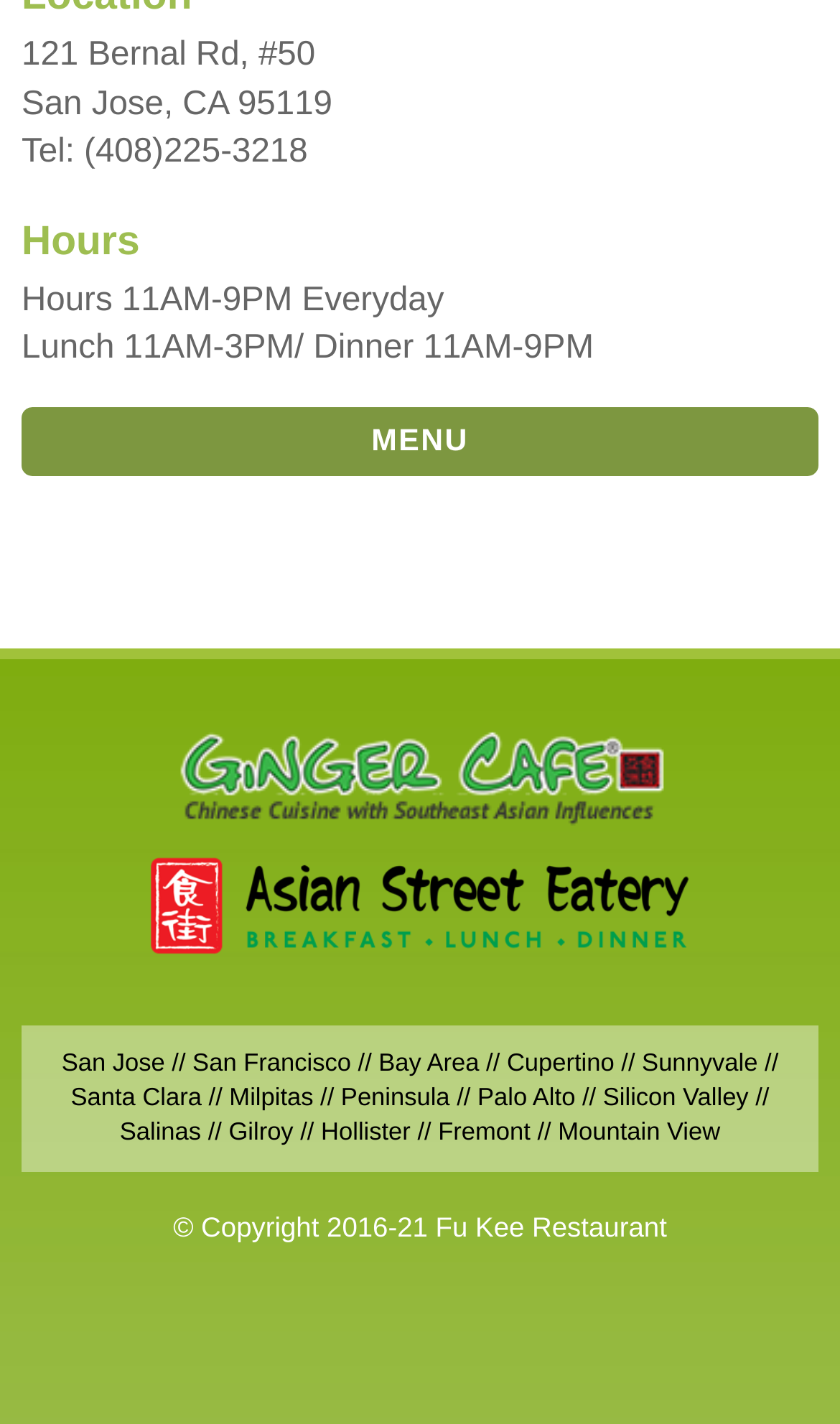Respond to the question below with a single word or phrase: What is the address of the restaurant?

121 Bernal Rd, #50